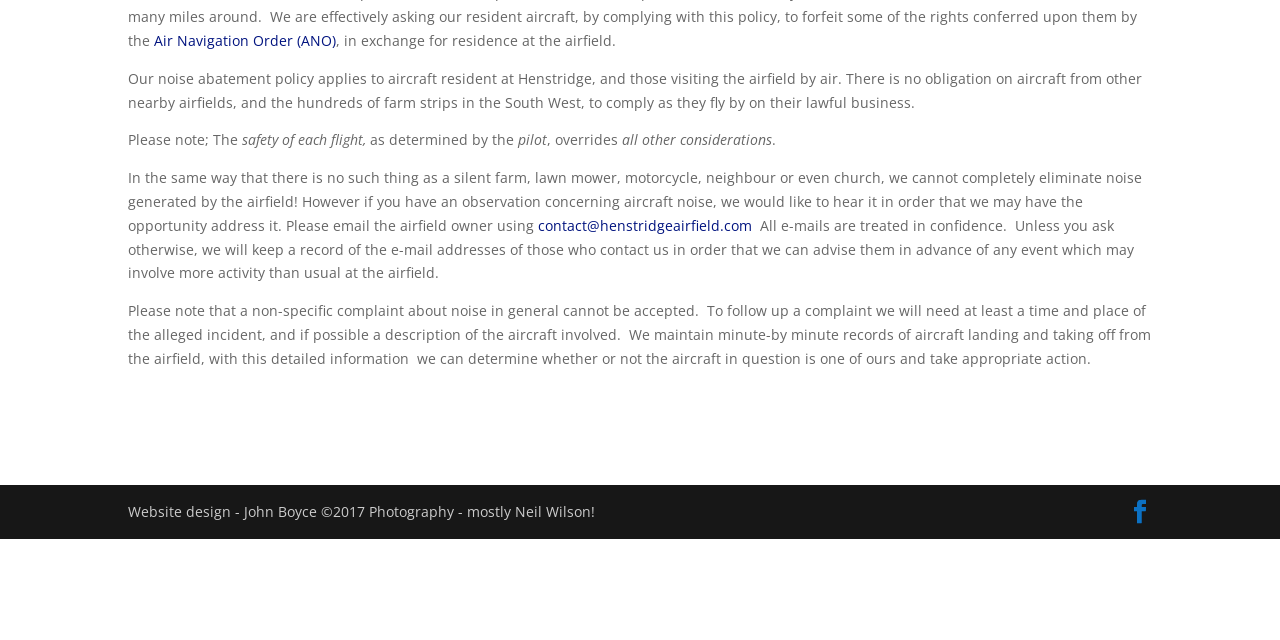Identify the bounding box for the element characterized by the following description: "Air Navigation Order (ANO)".

[0.12, 0.048, 0.262, 0.078]